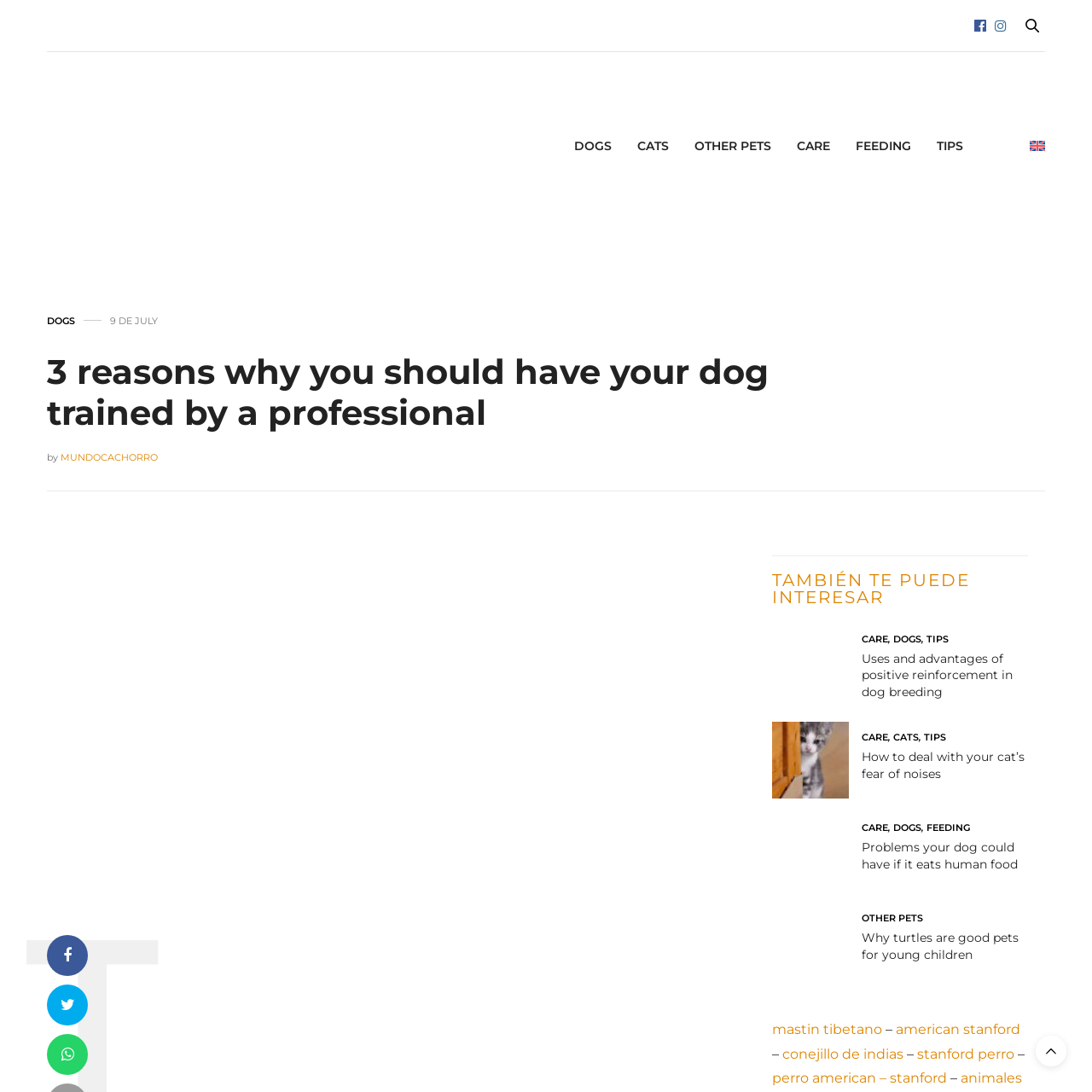Determine the bounding box coordinates of the clickable area required to perform the following instruction: "Click on the 'refuerzo positivo' link". The coordinates should be represented as four float numbers between 0 and 1: [left, top, right, bottom].

[0.707, 0.578, 0.789, 0.648]